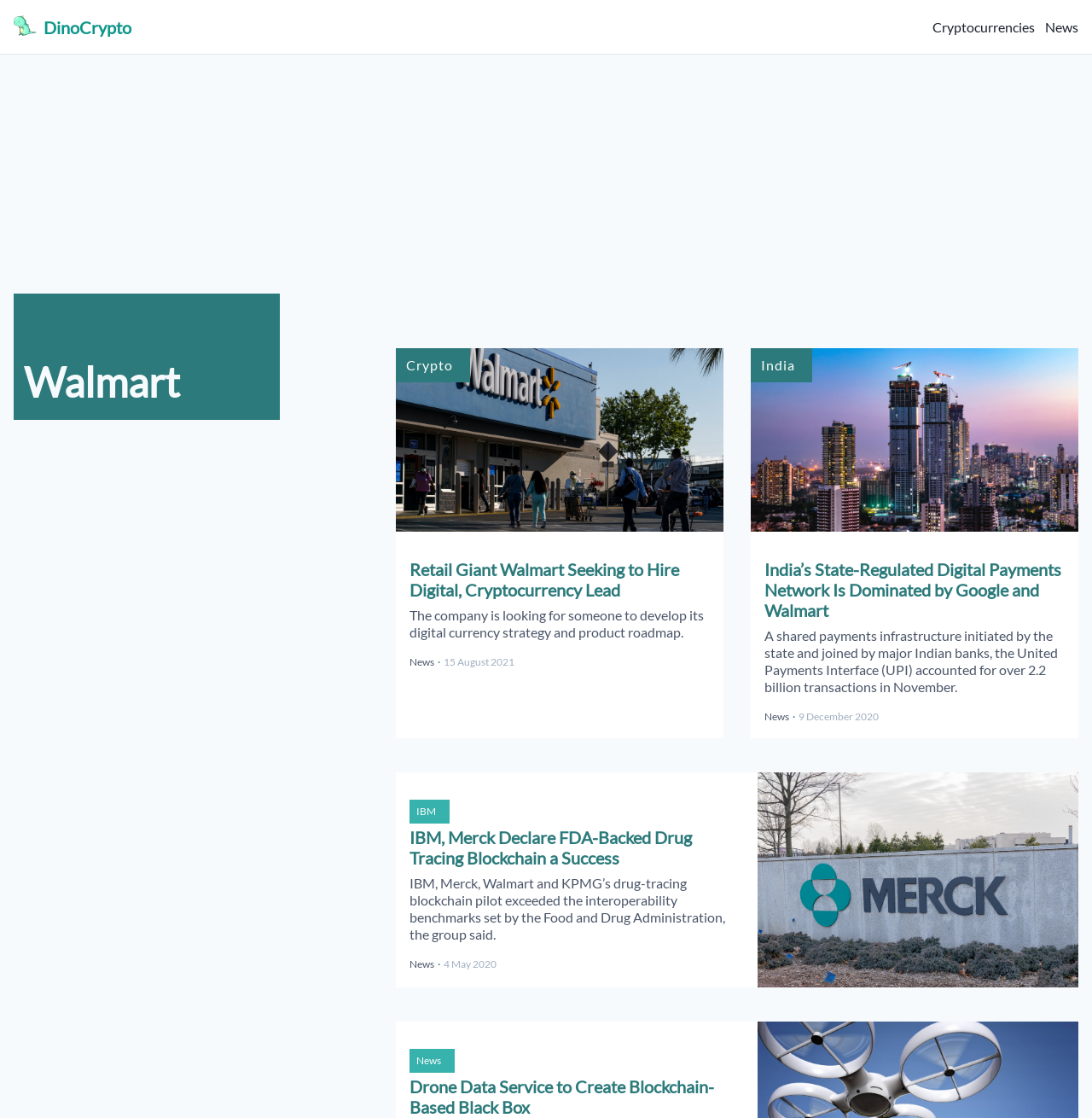Illustrate the webpage thoroughly, mentioning all important details.

The webpage appears to be a news aggregator focused on Walmart and its involvement in the cryptocurrency and blockchain space. At the top left, there is a logo of DinoCrypto, accompanied by a link to DinoCrypto. To the right of the logo, there are links to "Cryptocurrencies" and "News".

Below the logo, there is a large advertisement iframe that spans most of the width of the page. Above the advertisement, there is a heading that reads "Walmart". 

The main content of the page is divided into several sections, each containing a news article related to Walmart's involvement in cryptocurrency and blockchain. The first section has a heading that reads "Retail Giant Walmart Seeking to Hire Digital, Cryptocurrency Lead" and contains a brief summary of the article. Below the summary, there are links to read the full article and to view more news.

The second section has a heading that reads "India’s State-Regulated Digital Payments Network Is Dominated by Google and Walmart" and contains a brief summary of the article. Similarly, there are links to read the full article and to view more news.

The third section has a heading that reads "IBM, Merck Declare FDA-Backed Drug Tracing Blockchain a Success" and contains a brief summary of the article. Again, there are links to read the full article and to view more news.

The fourth section has a heading that reads "Drone Data Service to Create Blockchain-Based Black Box" and contains a brief summary of the article. There are links to read the full article and to view more news.

Throughout the page, there are several links to news articles, with some of them having a date stamp. The overall layout of the page is organized, with clear headings and concise summaries of the news articles.